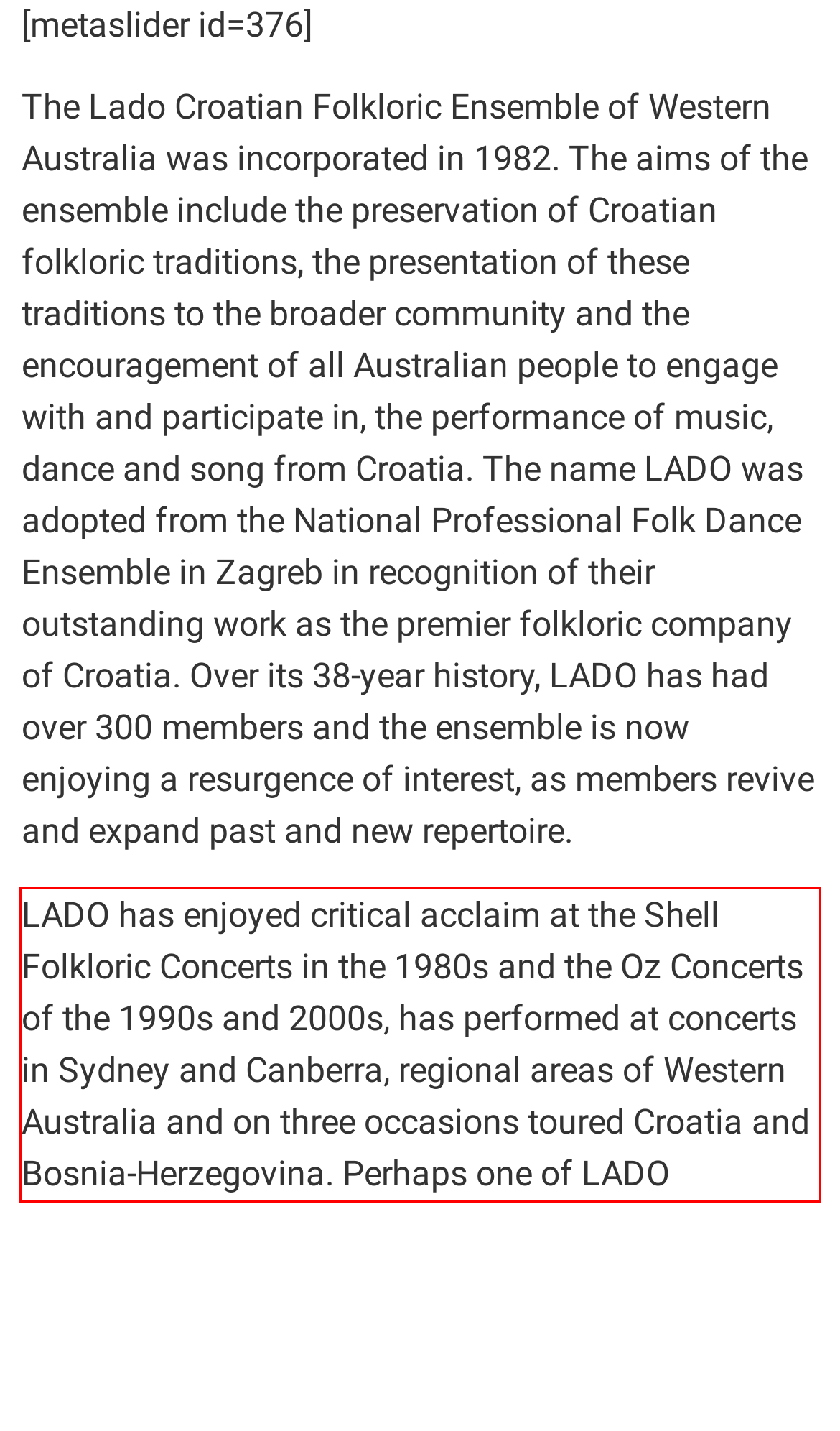You have a screenshot of a webpage with a UI element highlighted by a red bounding box. Use OCR to obtain the text within this highlighted area.

LADO has enjoyed critical acclaim at the Shell Folkloric Concerts in the 1980s and the Oz Concerts of the 1990s and 2000s, has performed at concerts in Sydney and Canberra, regional areas of Western Australia and on three occasions toured Croatia and Bosnia-Herzegovina. Perhaps one of LADO